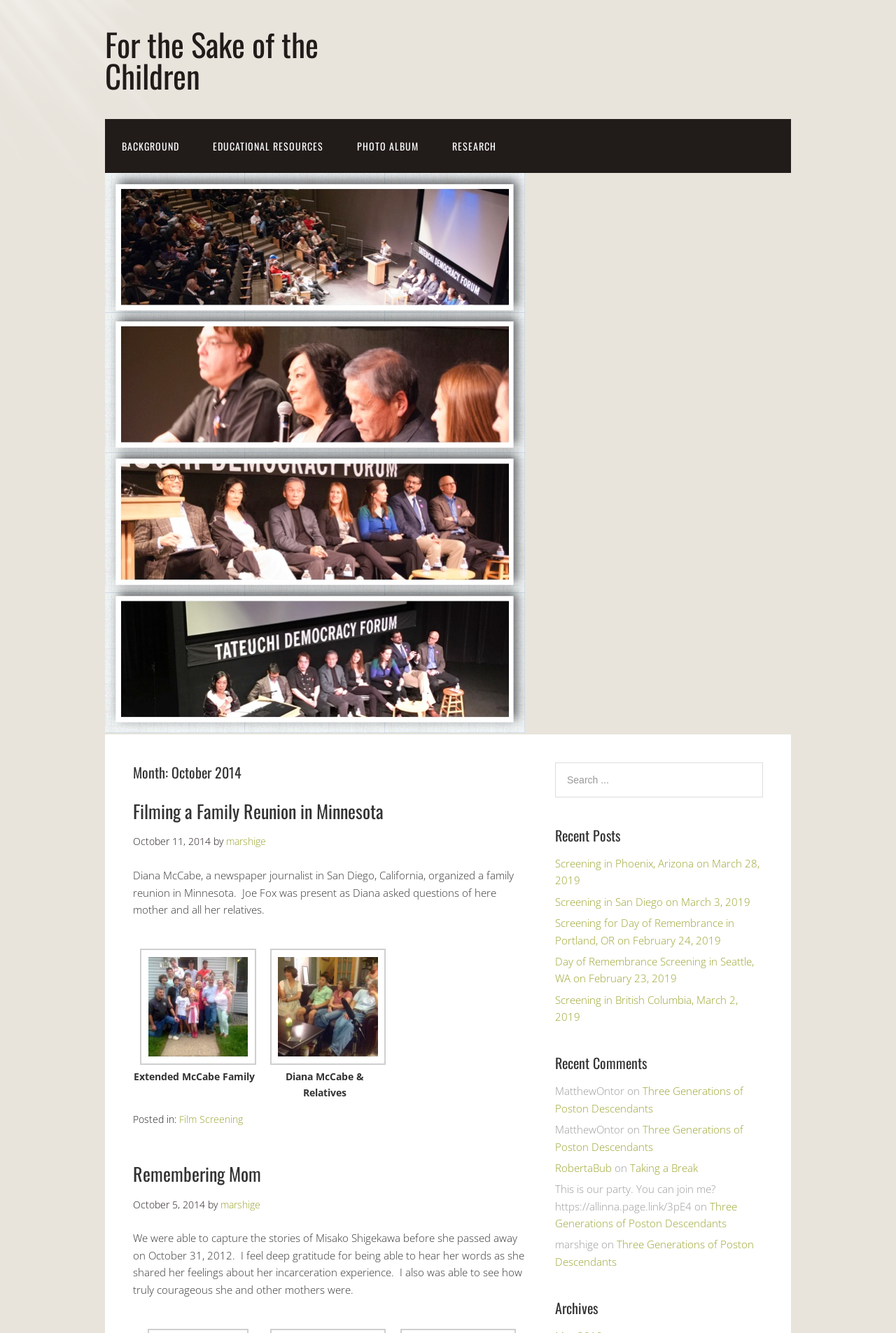Explain the webpage in detail.

This webpage is about a personal blog or journal, with a focus on family history and storytelling. At the top, there is a heading "For the Sake of the Children" and a link with the same title. Below this, there are four links: "BACKGROUND", "EDUCATIONAL RESOURCES", "PHOTO ALBUM", and "RESEARCH".

The main content of the page is divided into several sections. The first section has a heading "Month: October 2014" and contains an article titled "Filming a Family Reunion in Minnesota". This article describes a family reunion organized by Diana McCabe, a newspaper journalist, where she asked questions of her mother and relatives. The article includes two images, one of the extended McCabe family and another of Diana McCabe and her relatives.

Below this article, there is a section with a heading "Remembering Mom", which contains a link to a post about Misako Shigekawa, who passed away on October 31, 2012. The post expresses gratitude for being able to hear her stories and shares her feelings about her incarceration experience.

On the right side of the page, there is a search box with a button labeled "Search". Below this, there is a section titled "Recent Posts" with five links to recent posts, including screenings of a film in various locations. Further down, there is a section titled "Recent Comments" with several comments from users, including links to posts and replies.

At the bottom of the page, there is a section titled "Archives" with no links or content. Overall, the webpage has a simple and clean design, with a focus on sharing family stories and history.